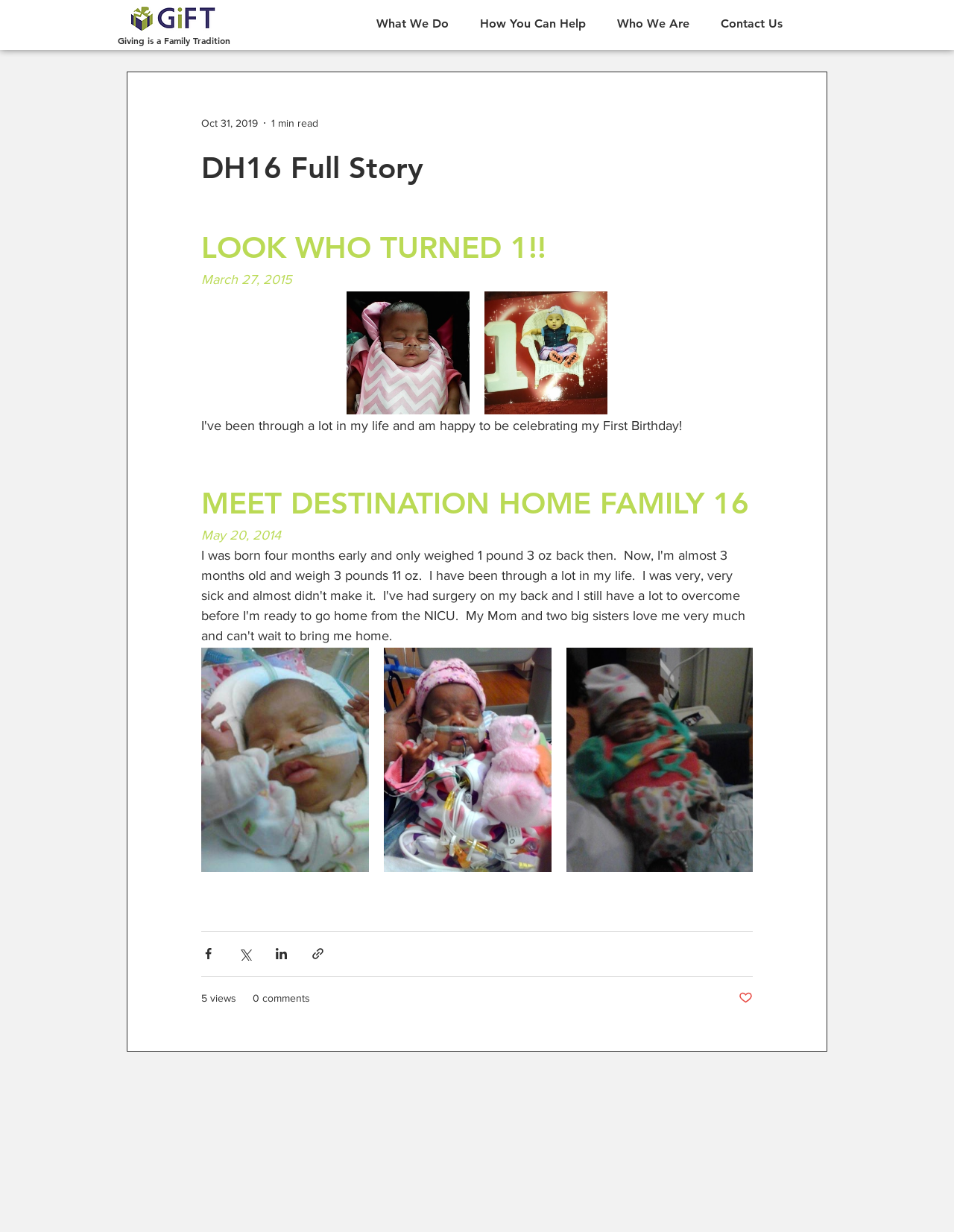Please determine the bounding box coordinates of the element's region to click for the following instruction: "Click on 'DH16 Full Story'".

[0.211, 0.122, 0.444, 0.151]